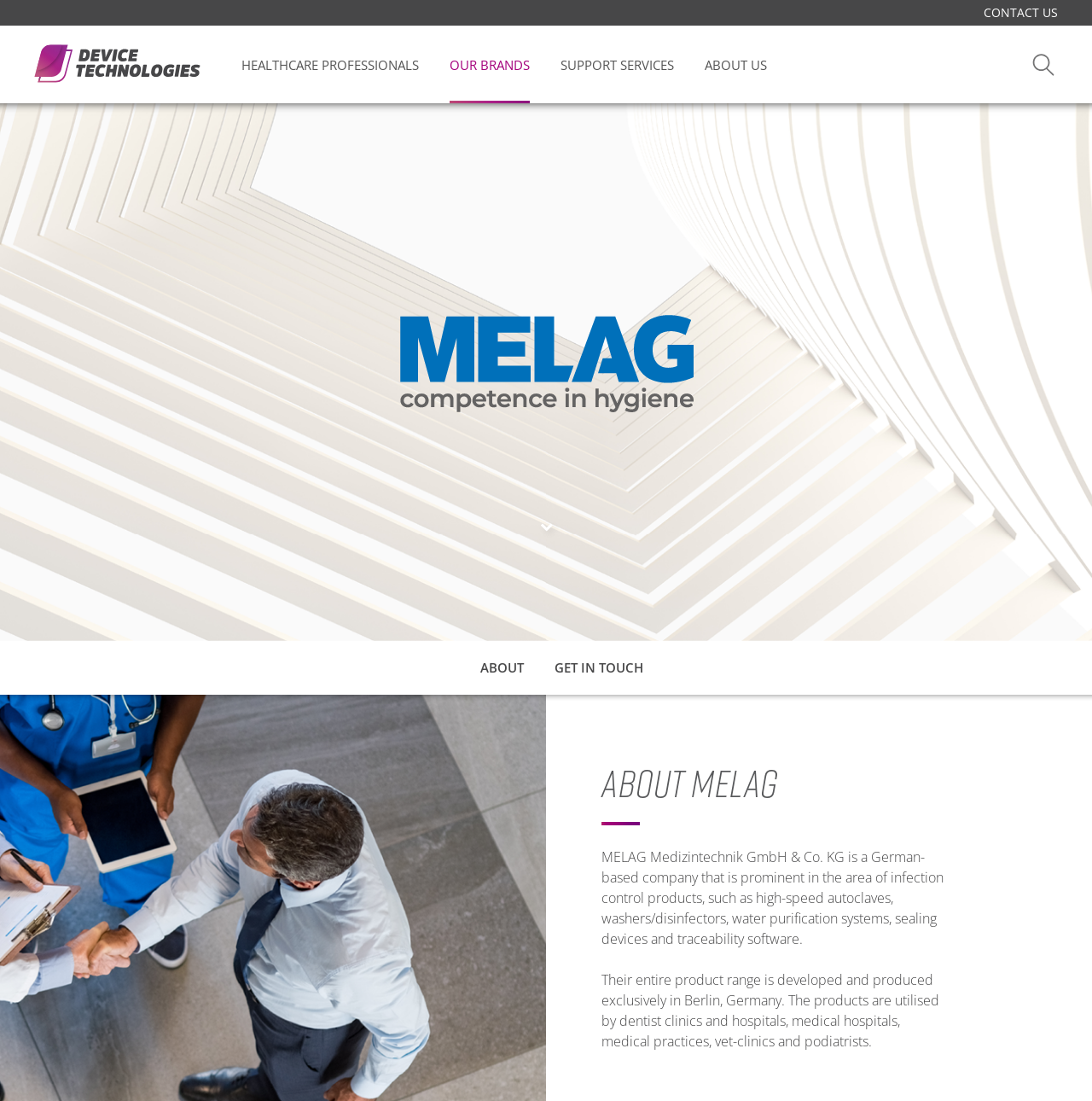Describe the webpage meticulously, covering all significant aspects.

The webpage is about Melag, a German-based company that specializes in infection control products. At the top, there is a header section with several links, including "CONTACT US", "HEALTHCARE PROFESSIONALS", "OUR BRANDS", "SUPPORT SERVICES", and "ABOUT US". On the right side of the header, there is a small image and a link with an "X" symbol.

Below the header, there is a large image that takes up about a quarter of the page. To the right of the image, there are three links: a Facebook icon, "ABOUT", and "GET IN TOUCH".

The main content of the page is divided into two sections. The first section has a heading "ABOUT MELAG" and a paragraph of text that describes the company's products and expertise in infection control. The second section has another paragraph of text that provides more information about the company's products and their users.

Overall, the webpage has a simple and clean layout, with a focus on providing information about Melag and its products.